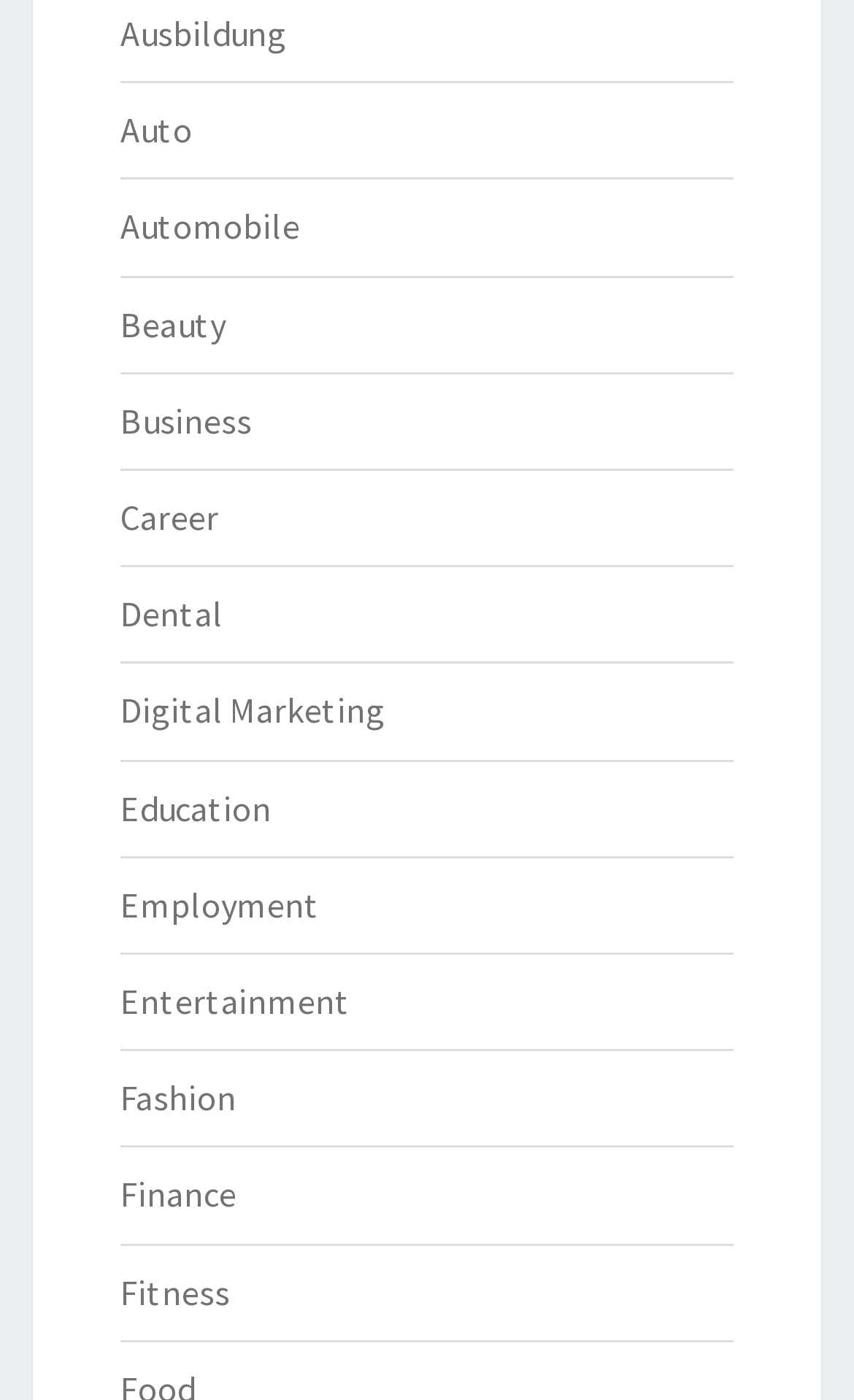What is the category located at the bottom?
Provide an in-depth answer to the question, covering all aspects.

By analyzing the y2 coordinates of the link elements, I found that the element with the OCR text 'Fitness' has the largest y2 value, indicating that it is located at the bottom of the webpage.